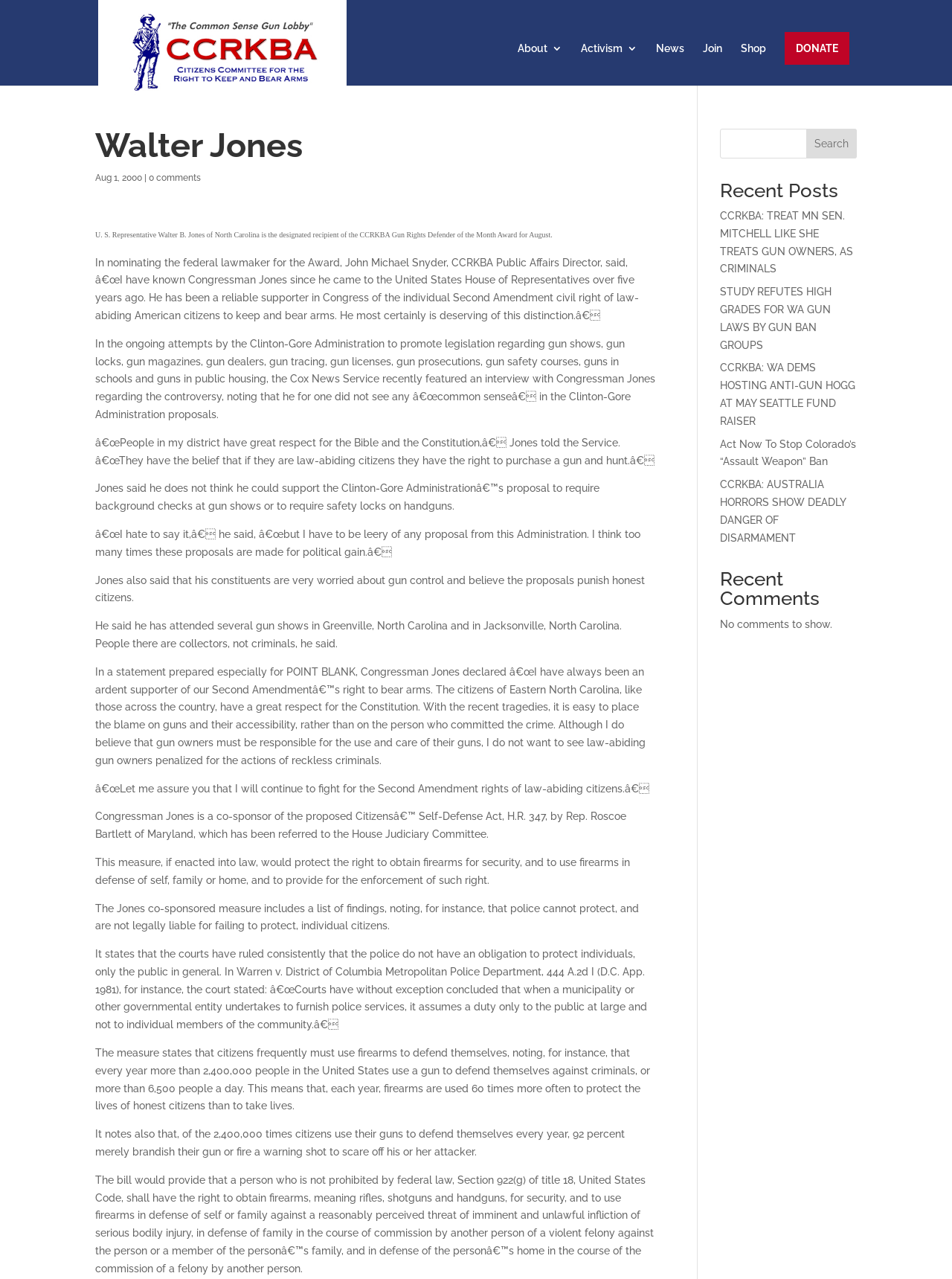Could you highlight the region that needs to be clicked to execute the instruction: "View the 'About' page"?

None